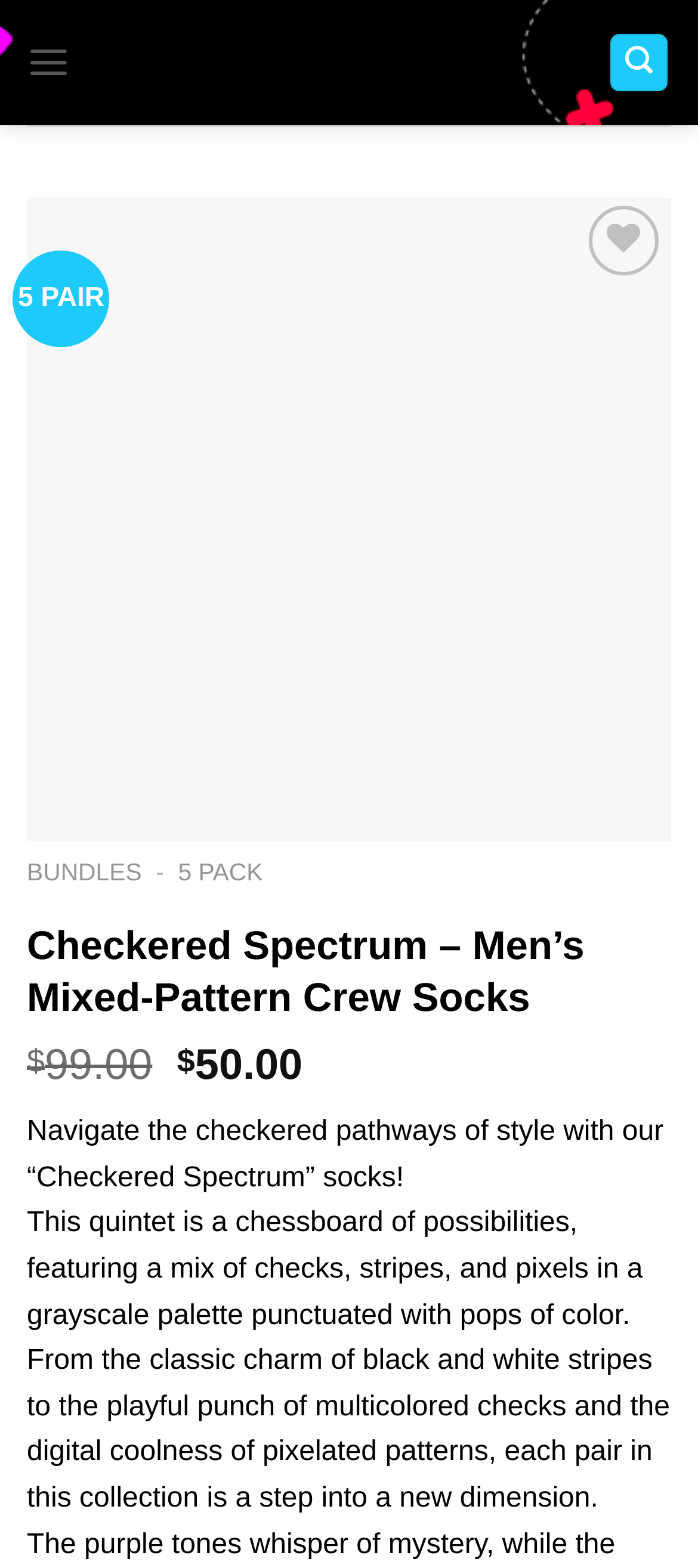Extract the main title from the webpage.

Checkered Spectrum – Men’s Mixed-Pattern Crew Socks